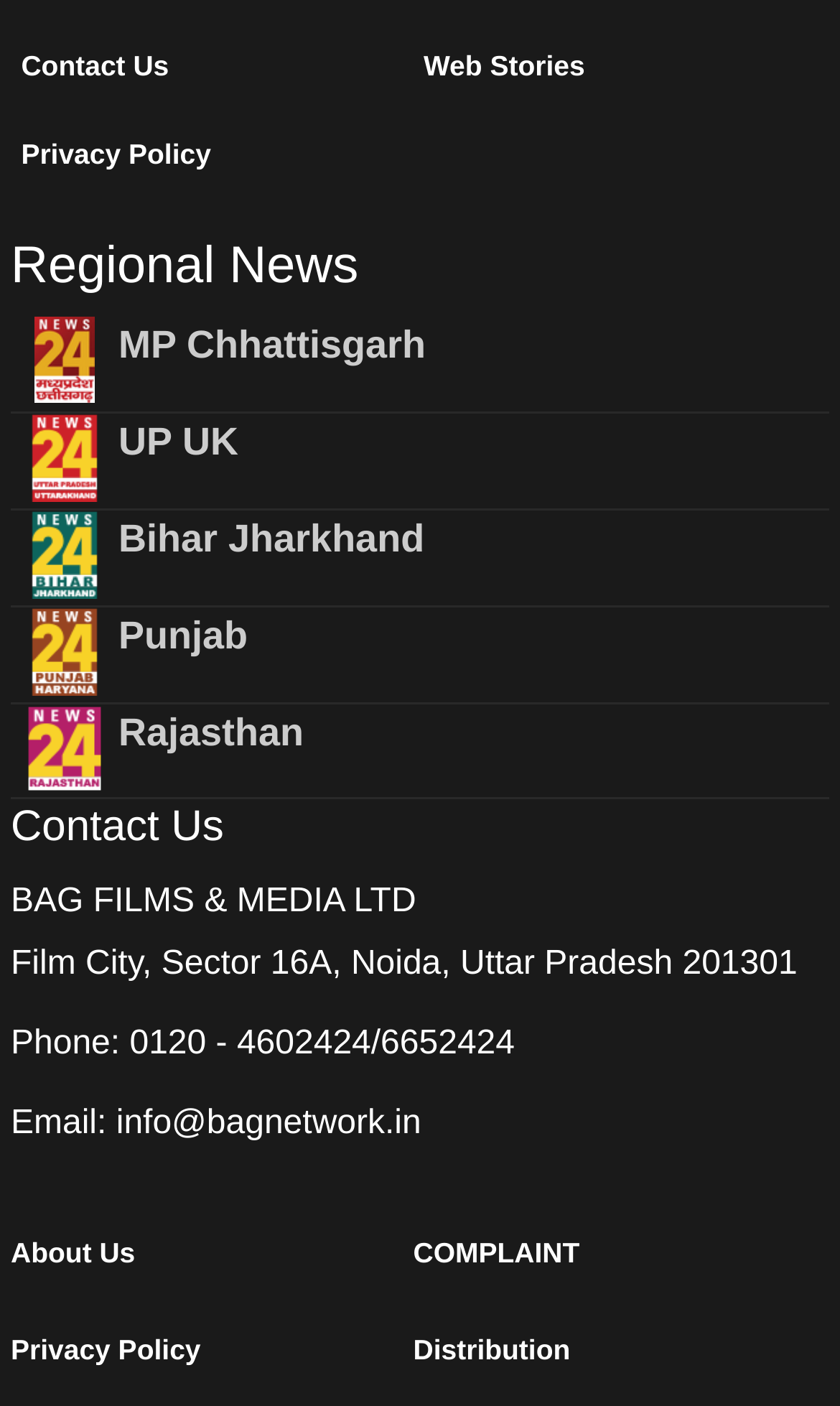What is the email address listed on the page?
Could you answer the question in a detailed manner, providing as much information as possible?

I found the email address by looking at the link element with the text 'info@bagnetwork.in', which is located near the 'Email:' static text.